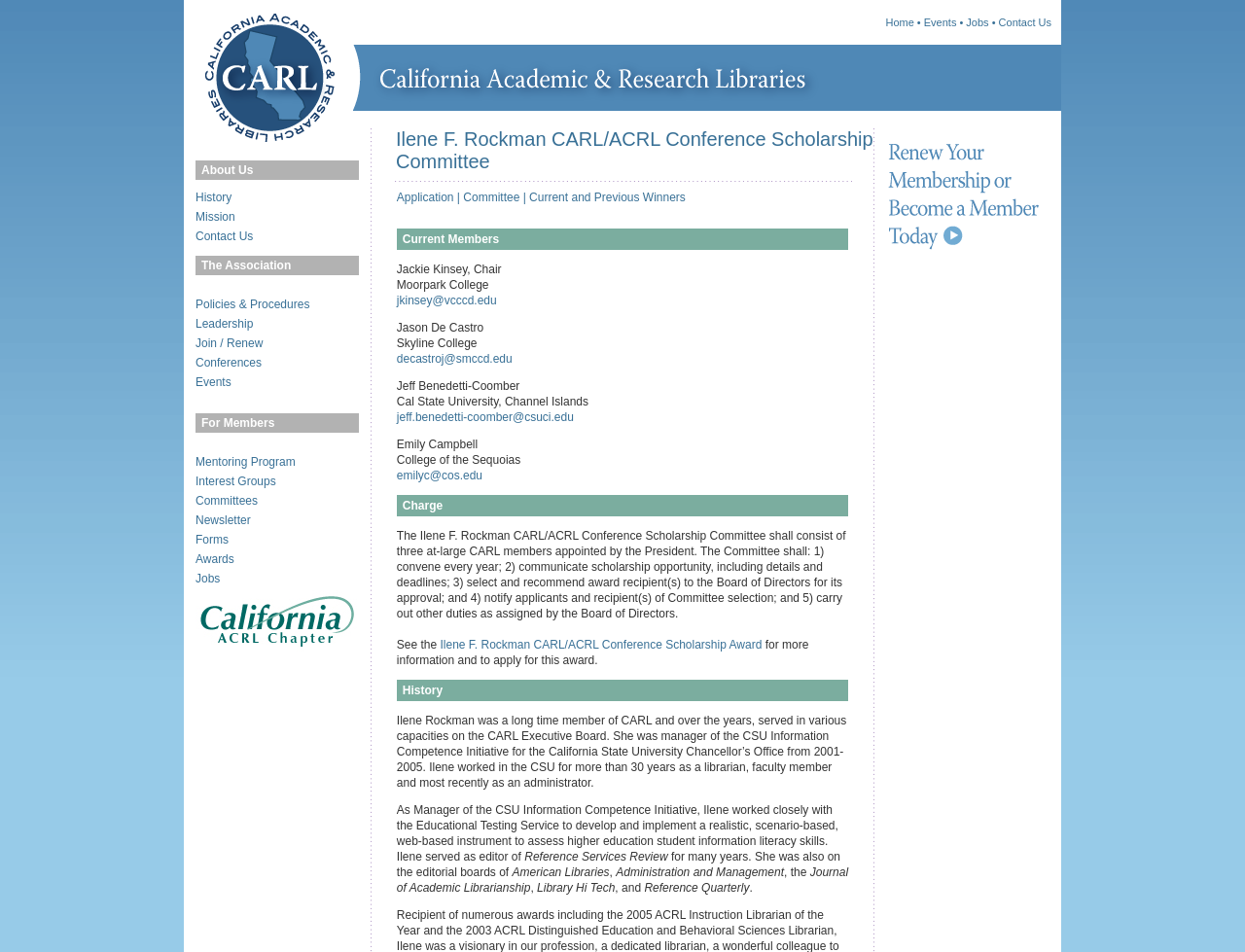What is the logo of the ACRL chapter?
We need a detailed and exhaustive answer to the question. Please elaborate.

The logo of the ACRL chapter is an image that appears in the 'About Us' section of the webpage. It is a small icon that represents the Association of College and Research Libraries chapter.